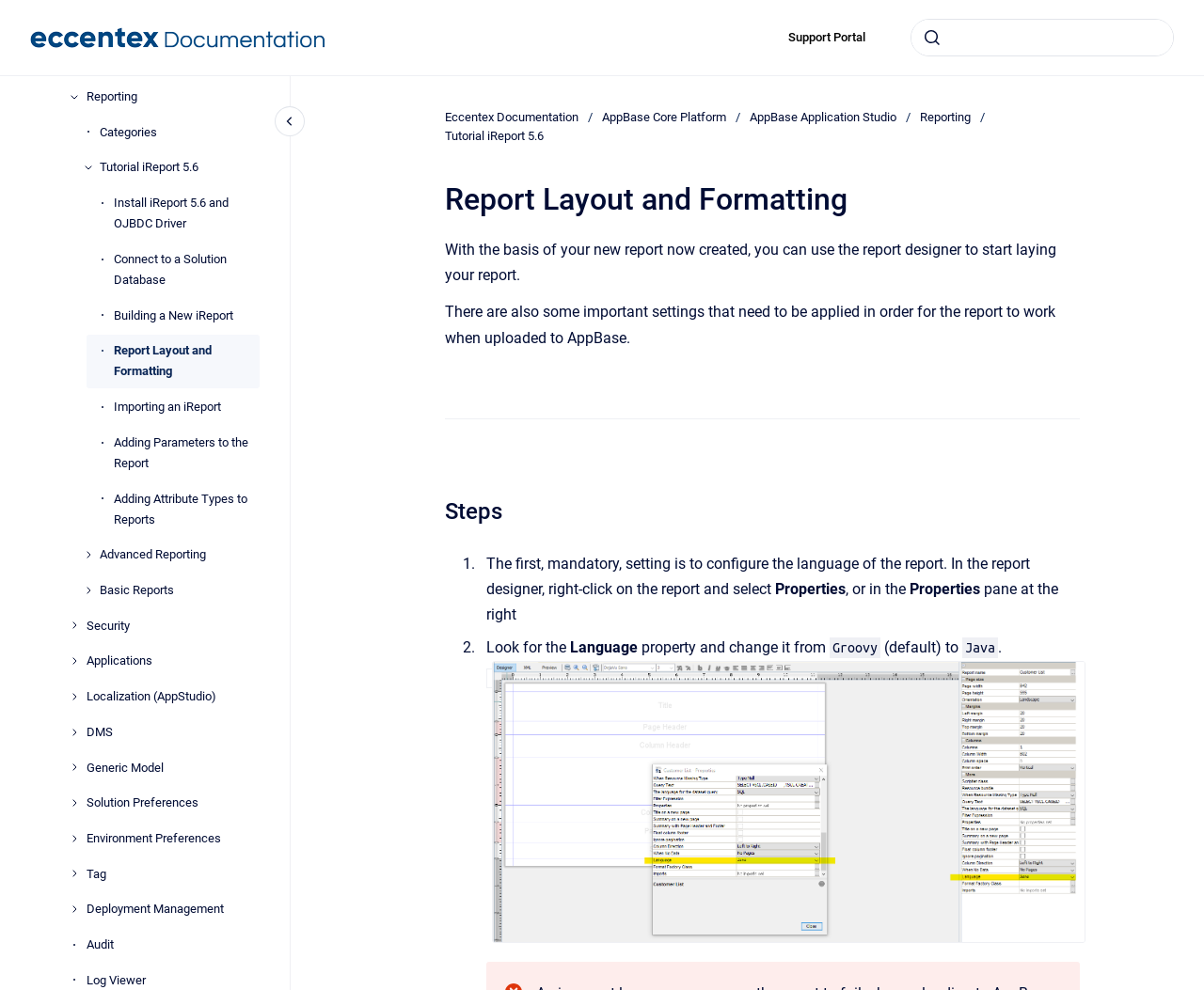Analyze and describe the webpage in a detailed narrative.

This webpage is focused on report layout and formatting, with a prominent header "Report Layout and Formatting" at the top. The page is divided into several sections, with a navigation menu on the top left, featuring links to various topics such as "Presentations", "Processes", "Reporting", "Security", and more. 

Below the navigation menu, there is a search bar with a submit button. On the top right, there are links to "Go to homepage" and "Support Portal". 

The main content of the page is divided into several sections. The first section provides an introduction to report layout and formatting, with a brief description of the process. This section is followed by a horizontal separator line.

The next section is titled "Copy to clipboard Steps" and provides a step-by-step guide on how to configure the language of the report. The guide consists of two numbered steps, each with detailed instructions and a screenshot. The first step involves configuring the language of the report, and the second step involves changing the language property from "Groovy" to "Java".

Throughout the page, there are various UI elements, including links, buttons, and images. The page also features a breadcrumb navigation at the top, showing the current location within the documentation.